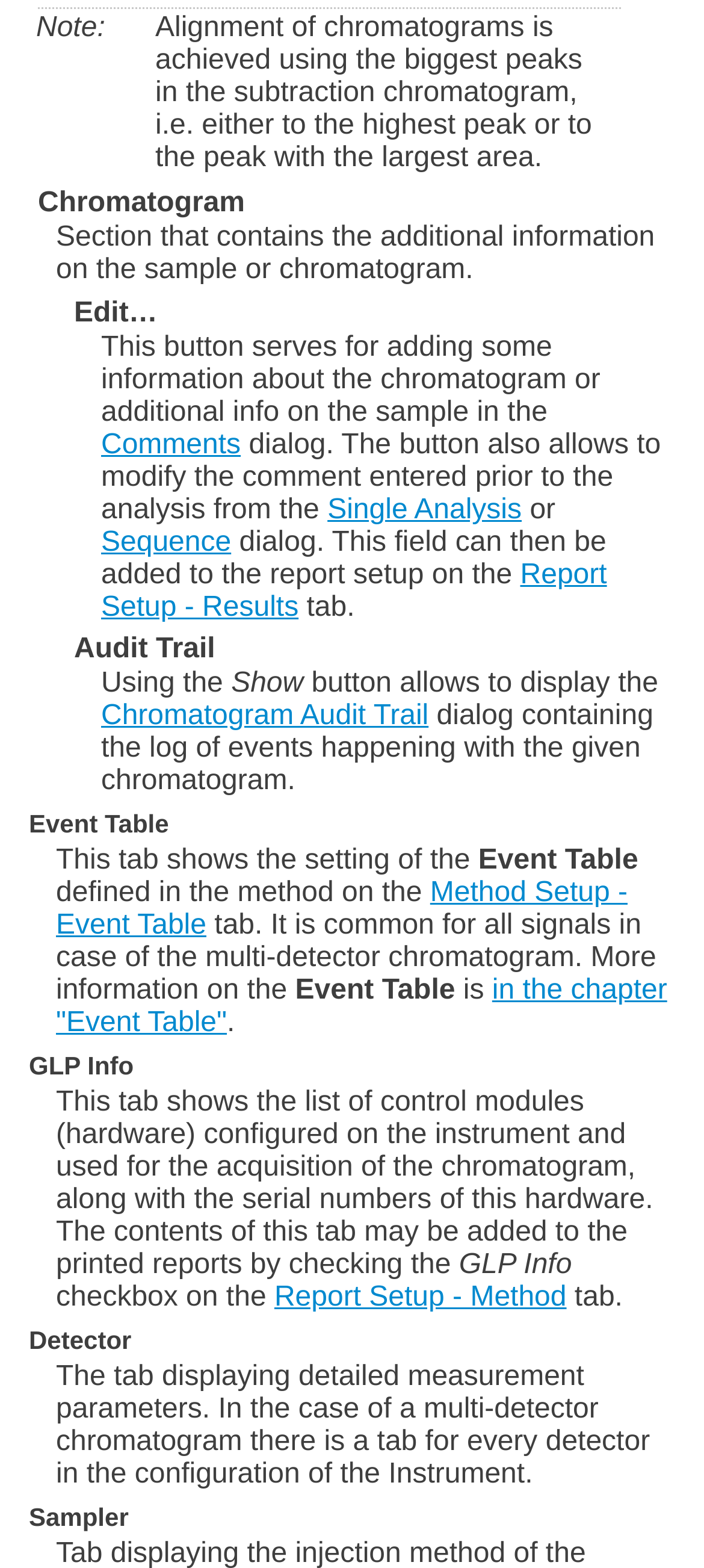Please determine the bounding box coordinates of the element's region to click for the following instruction: "Open Comments".

[0.144, 0.275, 0.342, 0.294]